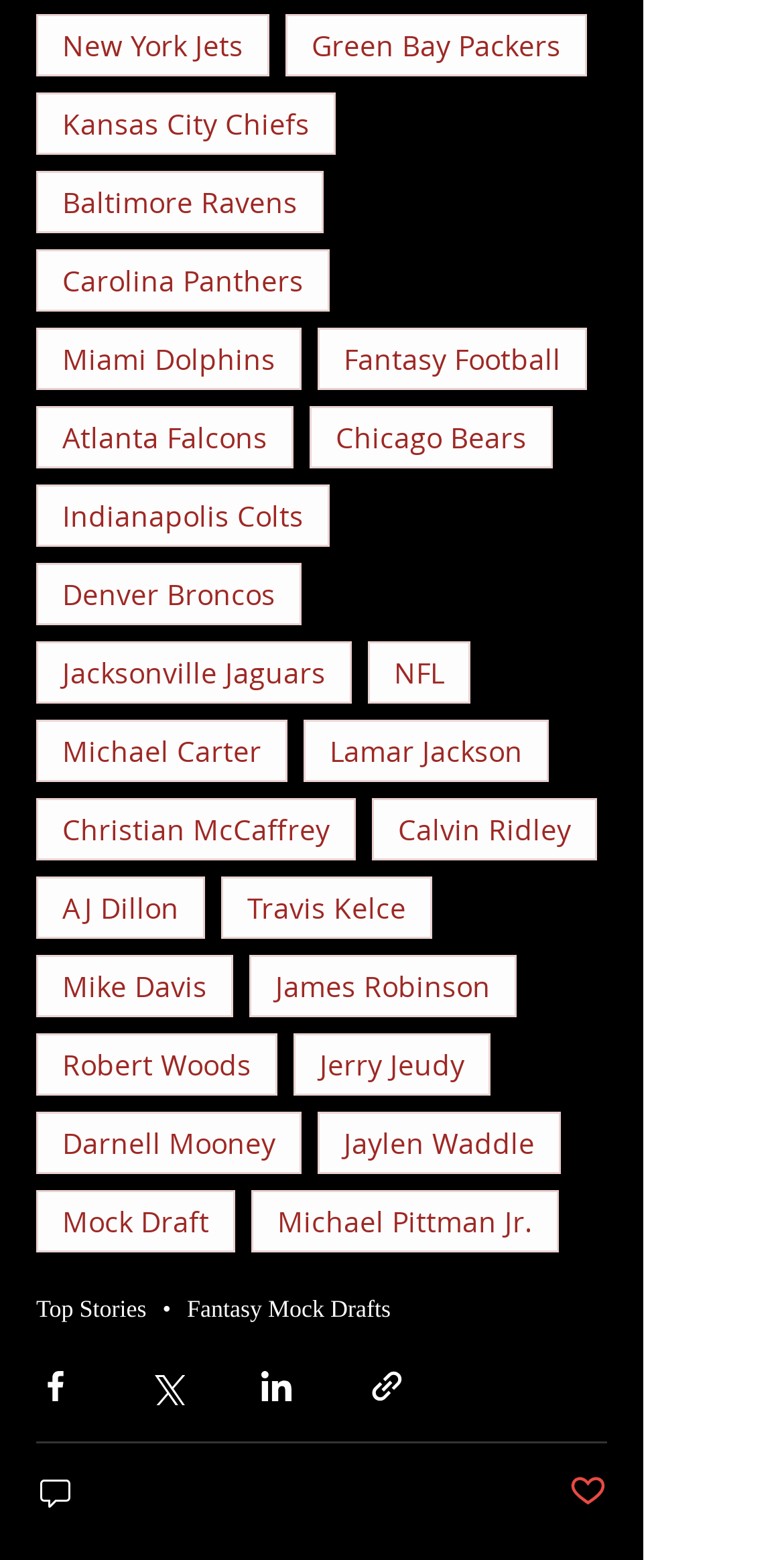Determine the coordinates of the bounding box that should be clicked to complete the instruction: "Click on Mock Draft". The coordinates should be represented by four float numbers between 0 and 1: [left, top, right, bottom].

[0.046, 0.763, 0.3, 0.803]